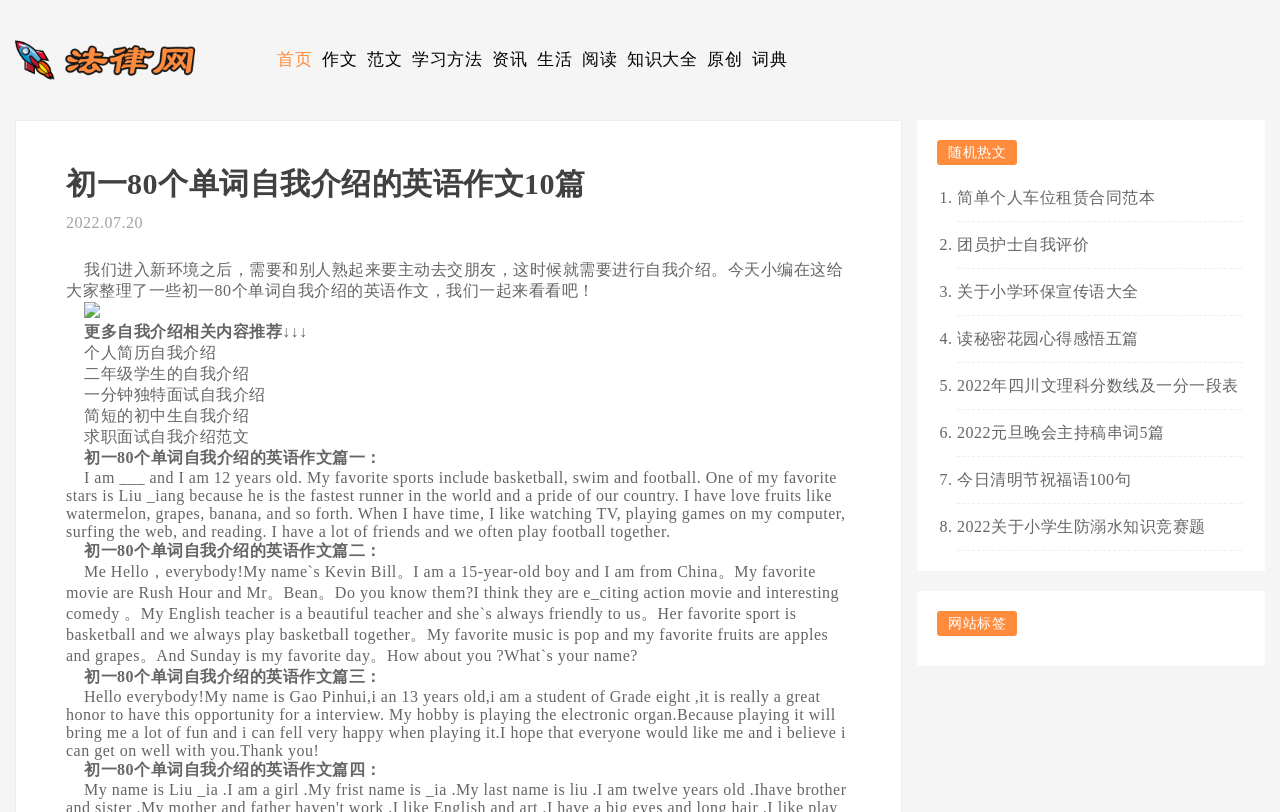Determine the bounding box coordinates for the element that should be clicked to follow this instruction: "Browse the '随机热文' section". The coordinates should be given as four float numbers between 0 and 1, in the format [left, top, right, bottom].

[0.732, 0.172, 0.795, 0.203]